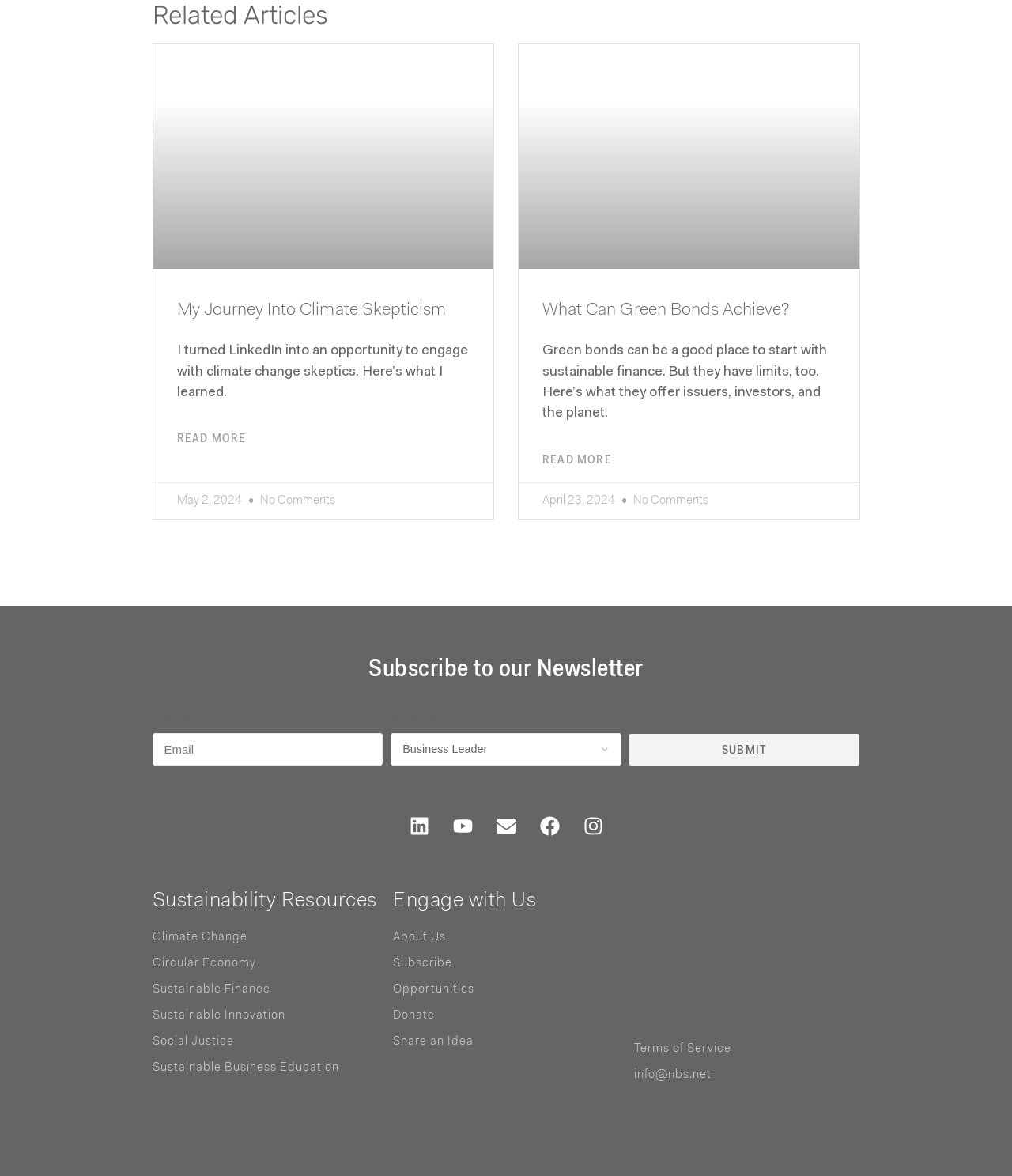What is the organization behind the website?
Using the image as a reference, give a one-word or short phrase answer.

Network for Business Sustainability